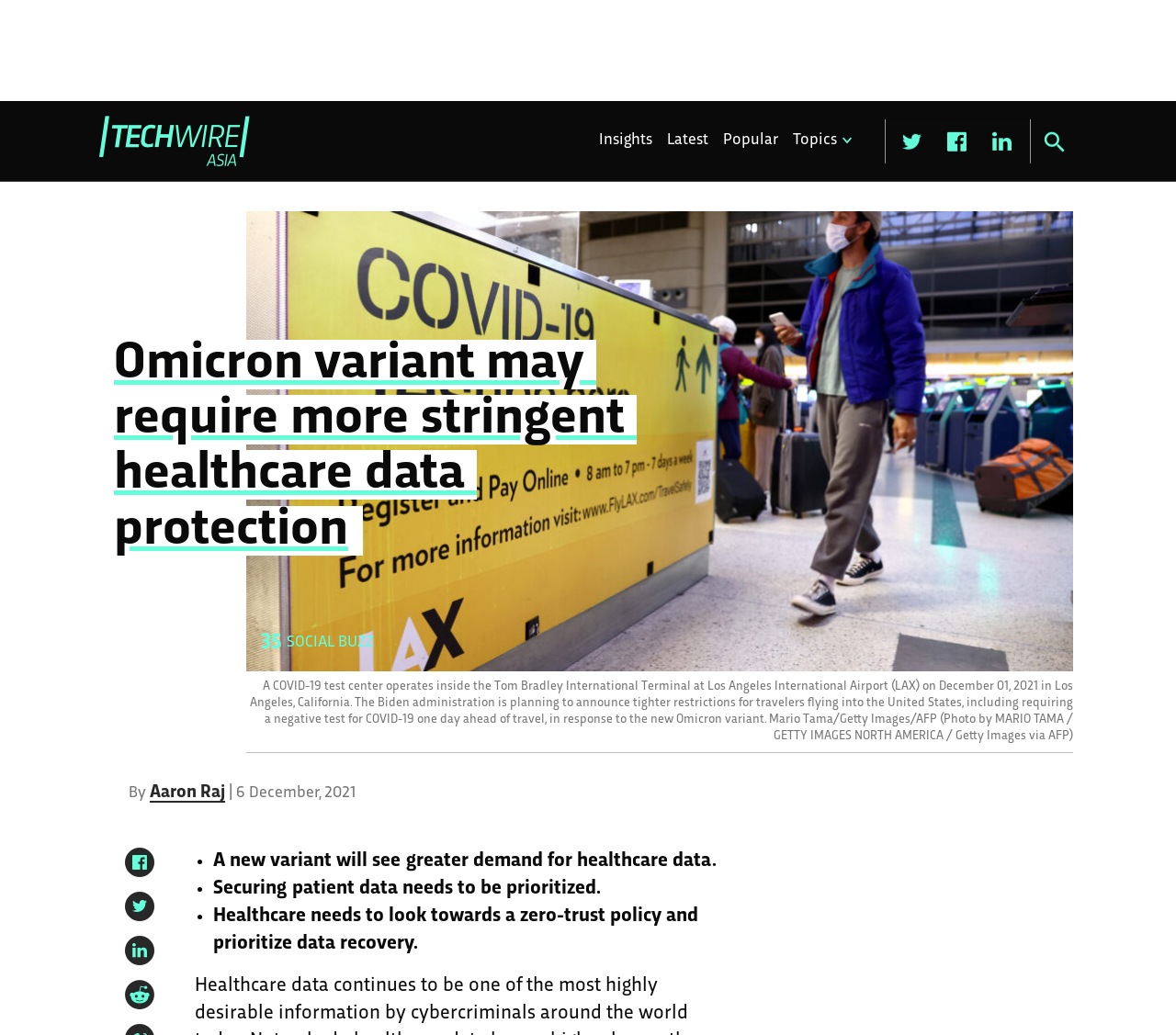Determine the bounding box coordinates of the UI element described below. Use the format (top-left x, top-left y, bottom-right x, bottom-right y) with floating point numbers between 0 and 1: Latest

[0.561, 0.116, 0.609, 0.155]